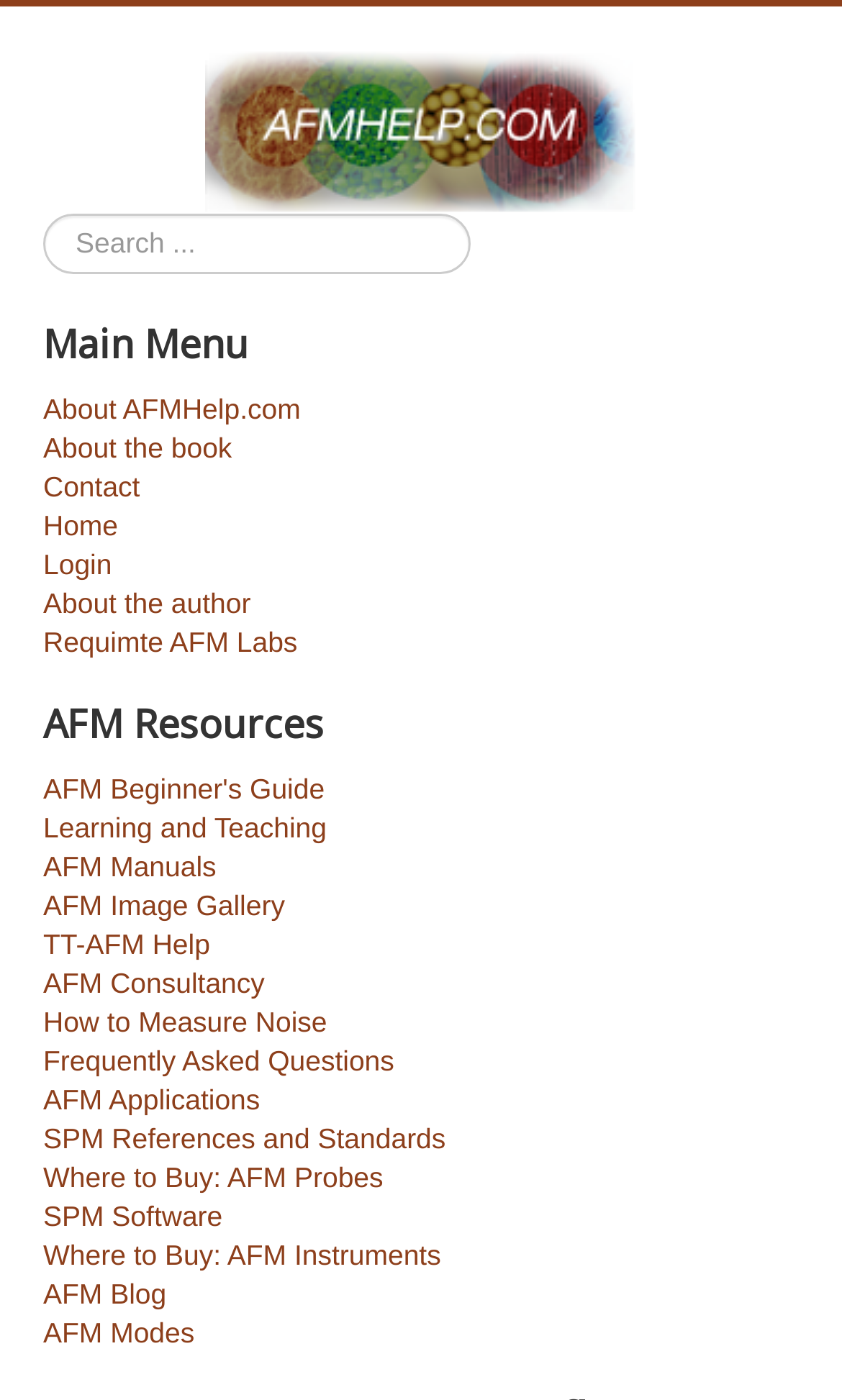Please identify the bounding box coordinates of the clickable area that will fulfill the following instruction: "Go to the About AFMHelp.com page". The coordinates should be in the format of four float numbers between 0 and 1, i.e., [left, top, right, bottom].

[0.051, 0.279, 0.949, 0.307]